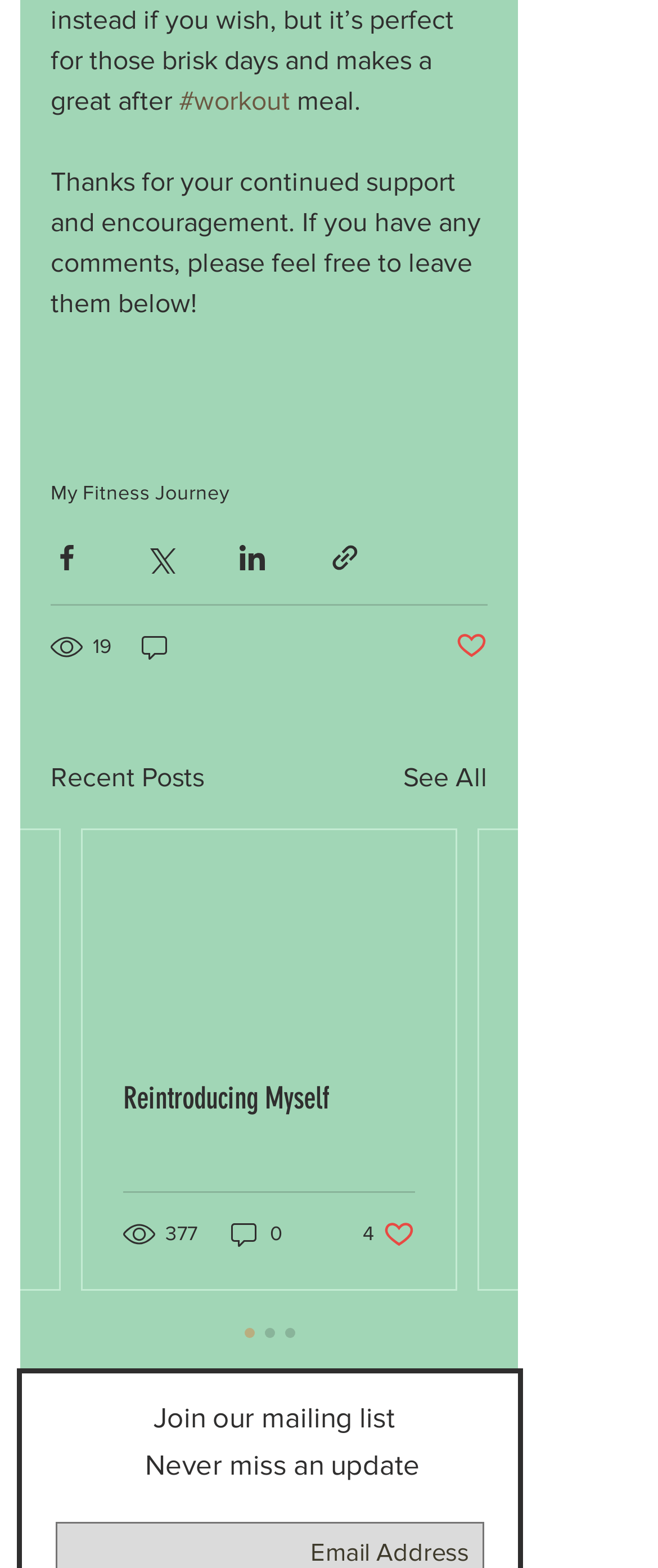Examine the image and give a thorough answer to the following question:
What is the title of the first post in the 'Recent Posts' section?

I looked at the 'Recent Posts' section and found the first post, which has the title 'Reintroducing Myself'.